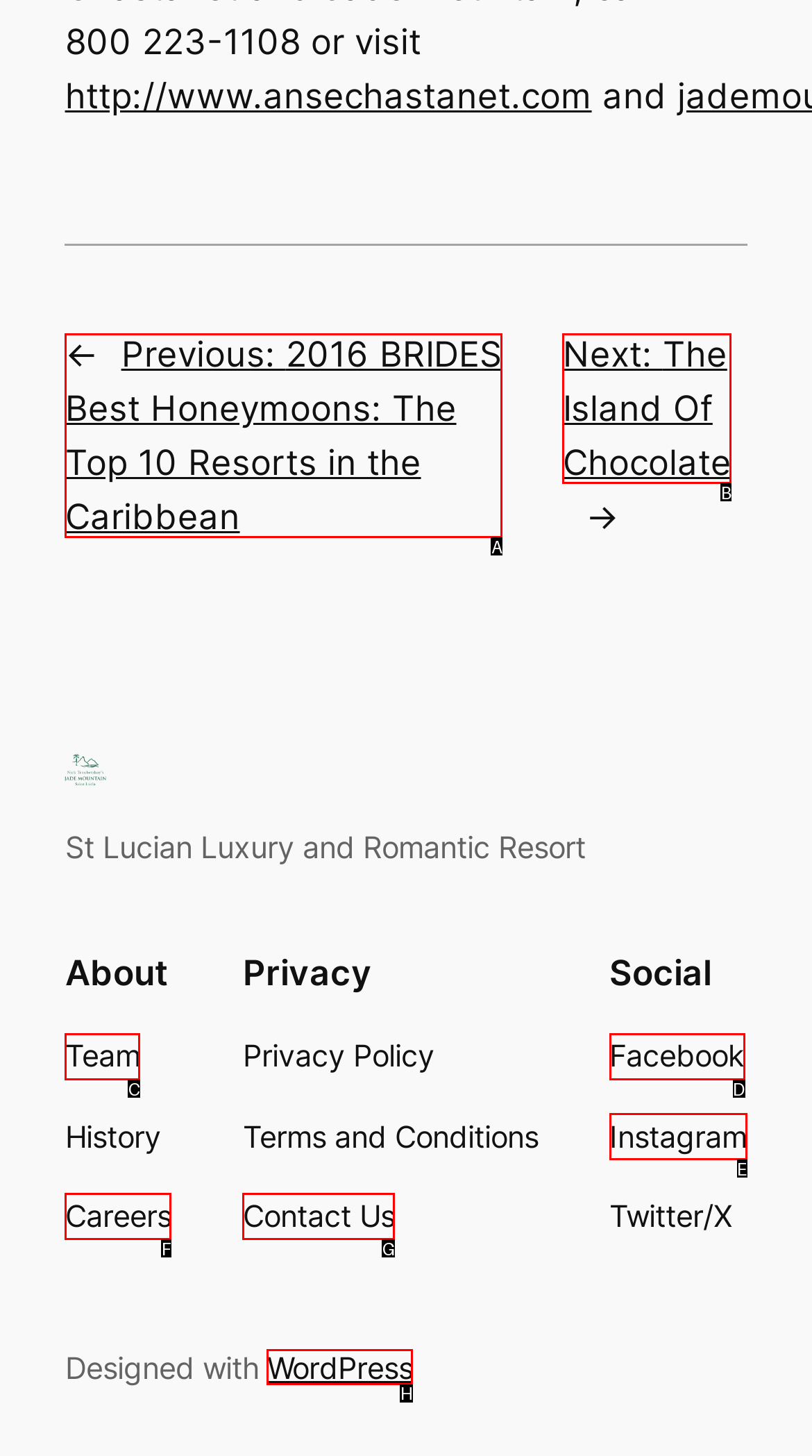Choose the HTML element that aligns with the description: Next: The Island Of Chocolate. Indicate your choice by stating the letter.

B